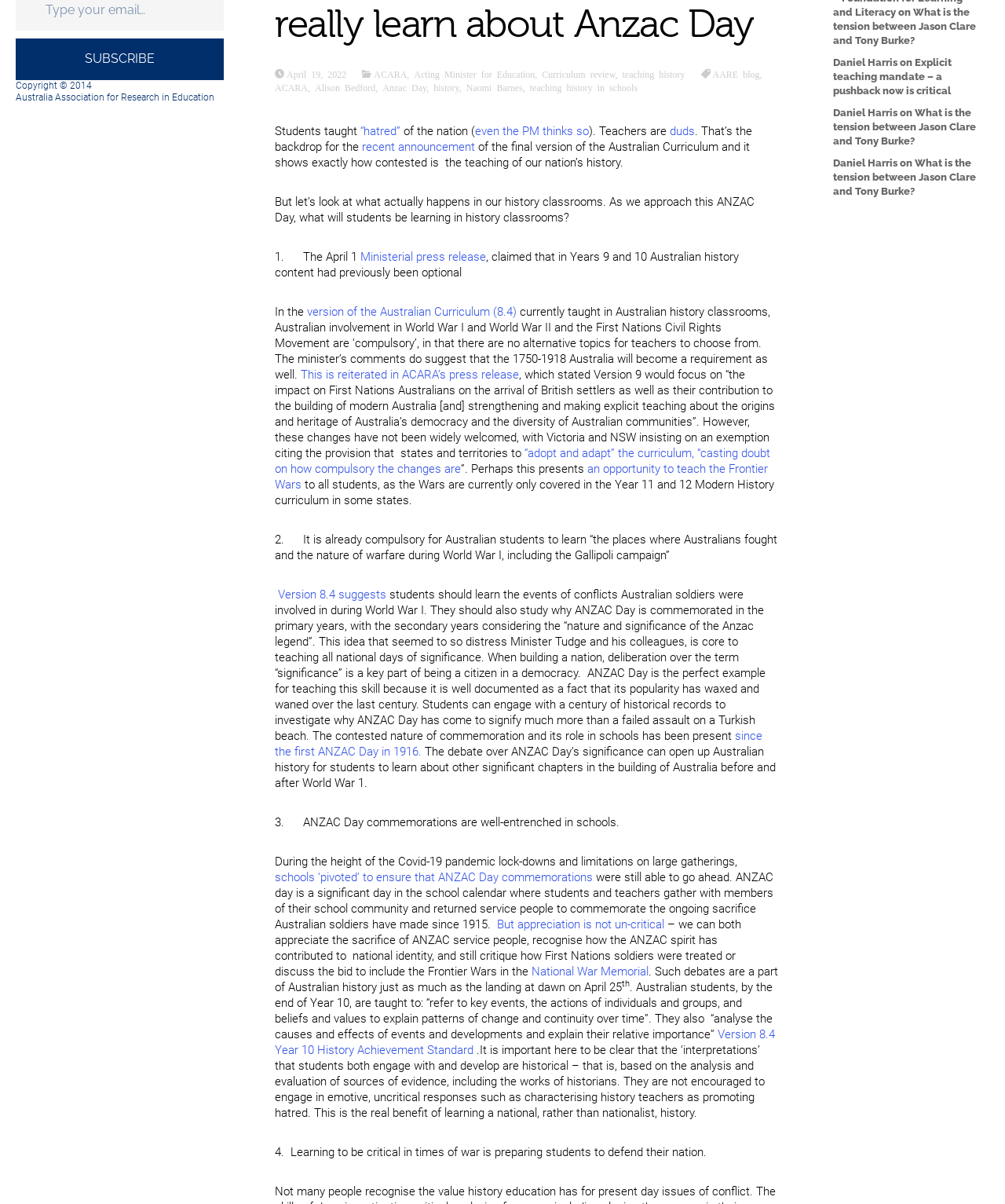Given the element description: "Anzac Day", predict the bounding box coordinates of this UI element. The coordinates must be four float numbers between 0 and 1, given as [left, top, right, bottom].

[0.381, 0.069, 0.424, 0.076]